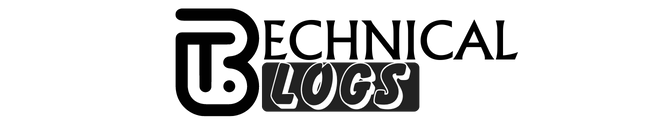What is artistically integrated into the overall aesthetic?
Give a single word or phrase answer based on the content of the image.

Initials 'TB'